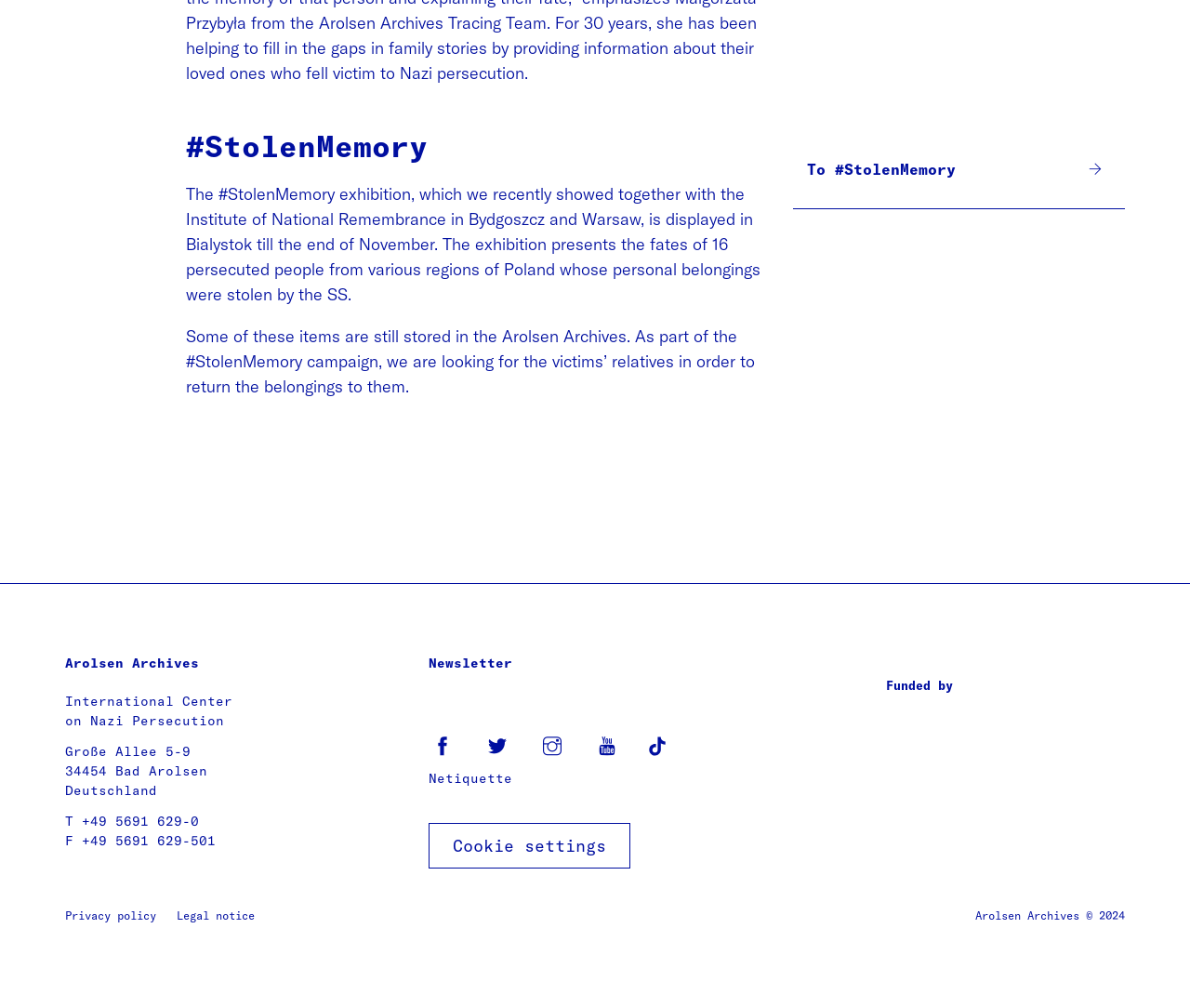What is the copyright year of the Arolsen Archives?
Answer with a single word or phrase, using the screenshot for reference.

2024